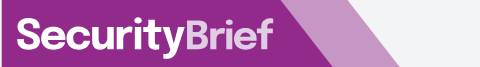What is the target audience of the platform?
Please provide a single word or phrase answer based on the image.

CISOs and cybersecurity decision-makers